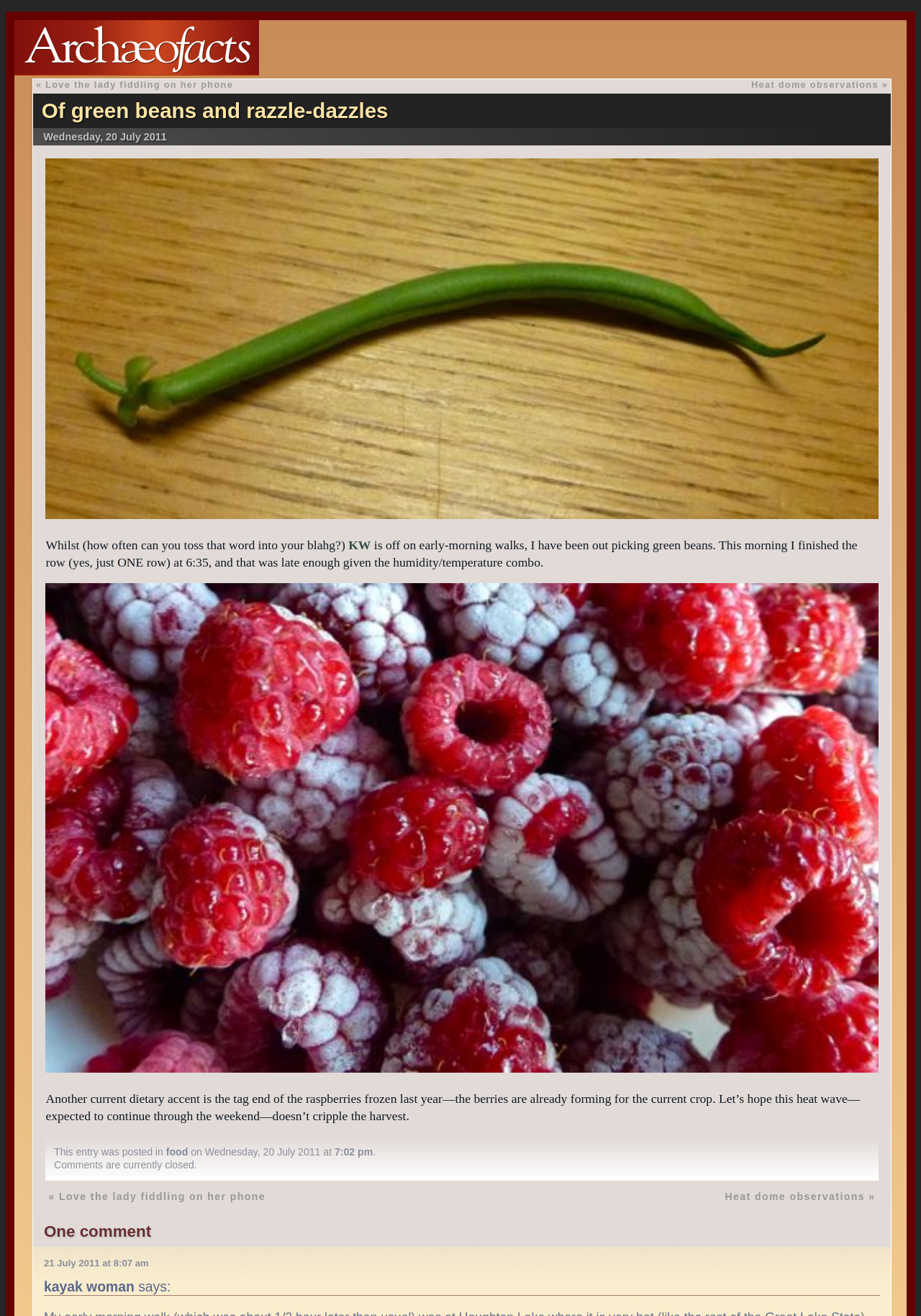What is the date of the blog post?
Give a detailed response to the question by analyzing the screenshot.

I found the date of the blog post by looking at the text 'Wednesday, 20 July 2011' which is located below the heading 'Of green beans and razzle-dazzles'.